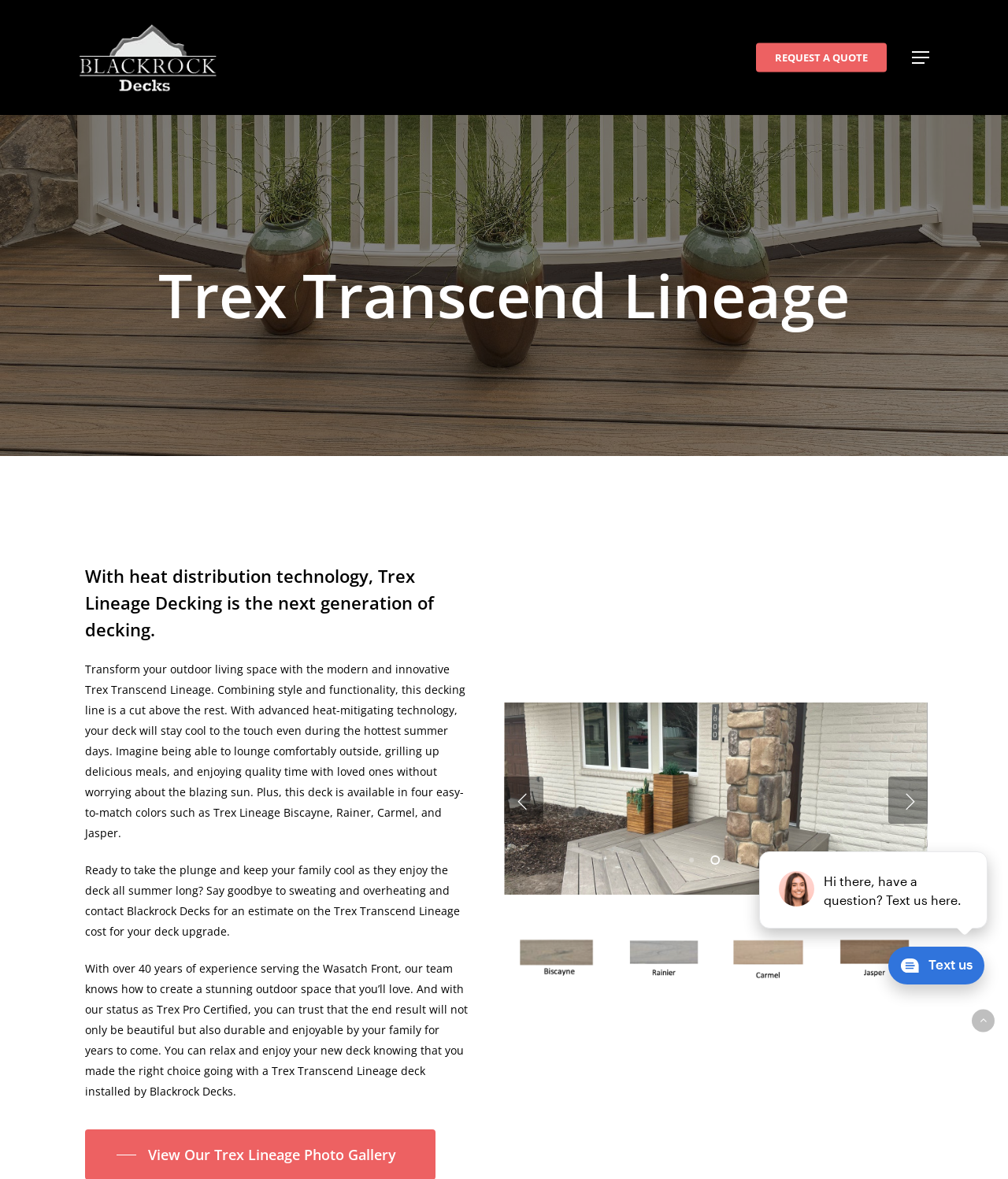Can you find and provide the main heading text of this webpage?

Trex Transcend Lineage